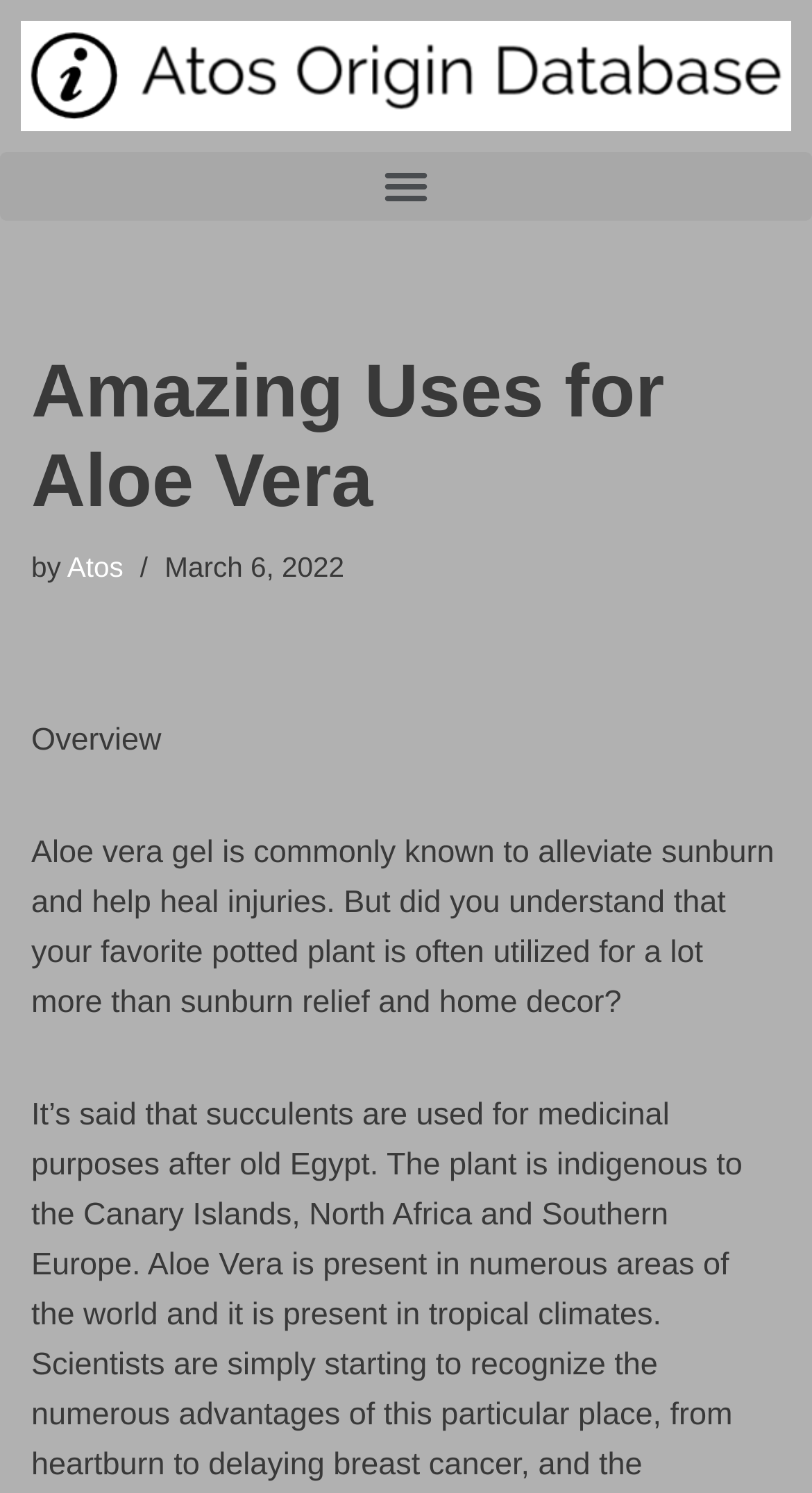What is the main topic of the article?
Please ensure your answer is as detailed and informative as possible.

The main topic of the article can be inferred by looking at the heading and the introductory text, which both mention 'Aloe vera'. The article appears to be discussing the various uses of Aloe vera.